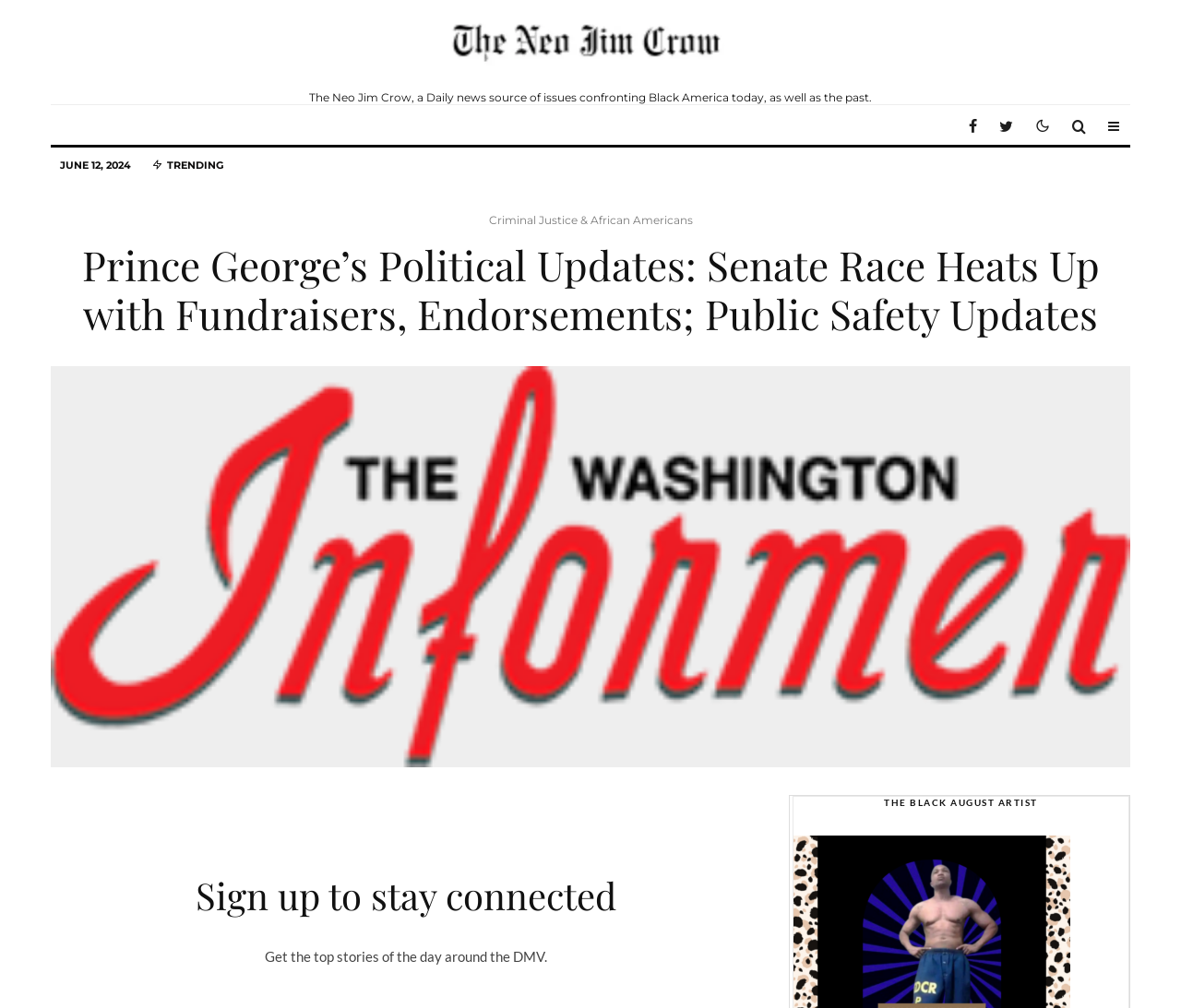Provide the bounding box coordinates of the UI element this sentence describes: "Criminal Justice & African Americans".

[0.414, 0.21, 0.586, 0.228]